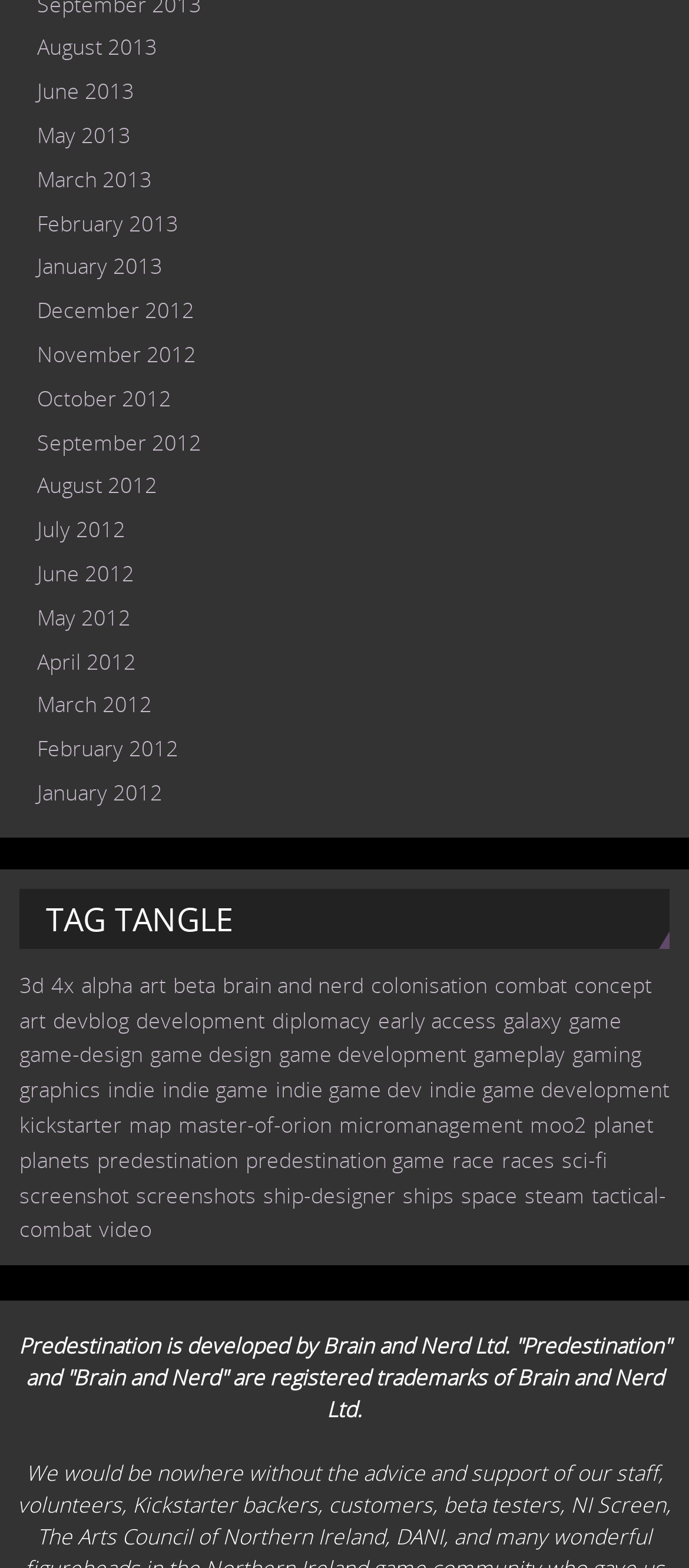Locate the bounding box coordinates of the element to click to perform the following action: 'Explore '3d' category'. The coordinates should be given as four float values between 0 and 1, in the form of [left, top, right, bottom].

[0.028, 0.619, 0.064, 0.638]